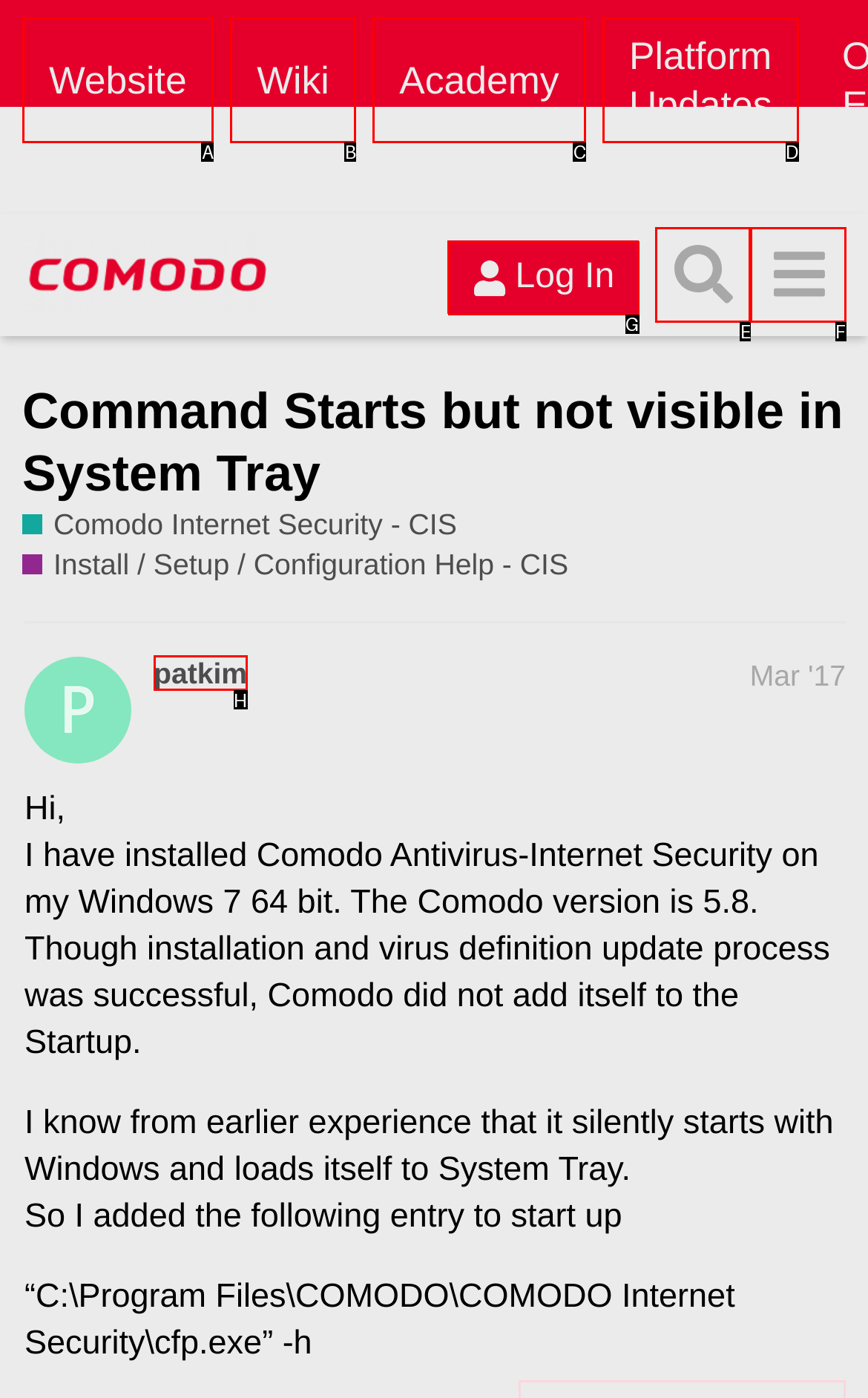Which option is described as follows: Website
Answer with the letter of the matching option directly.

A